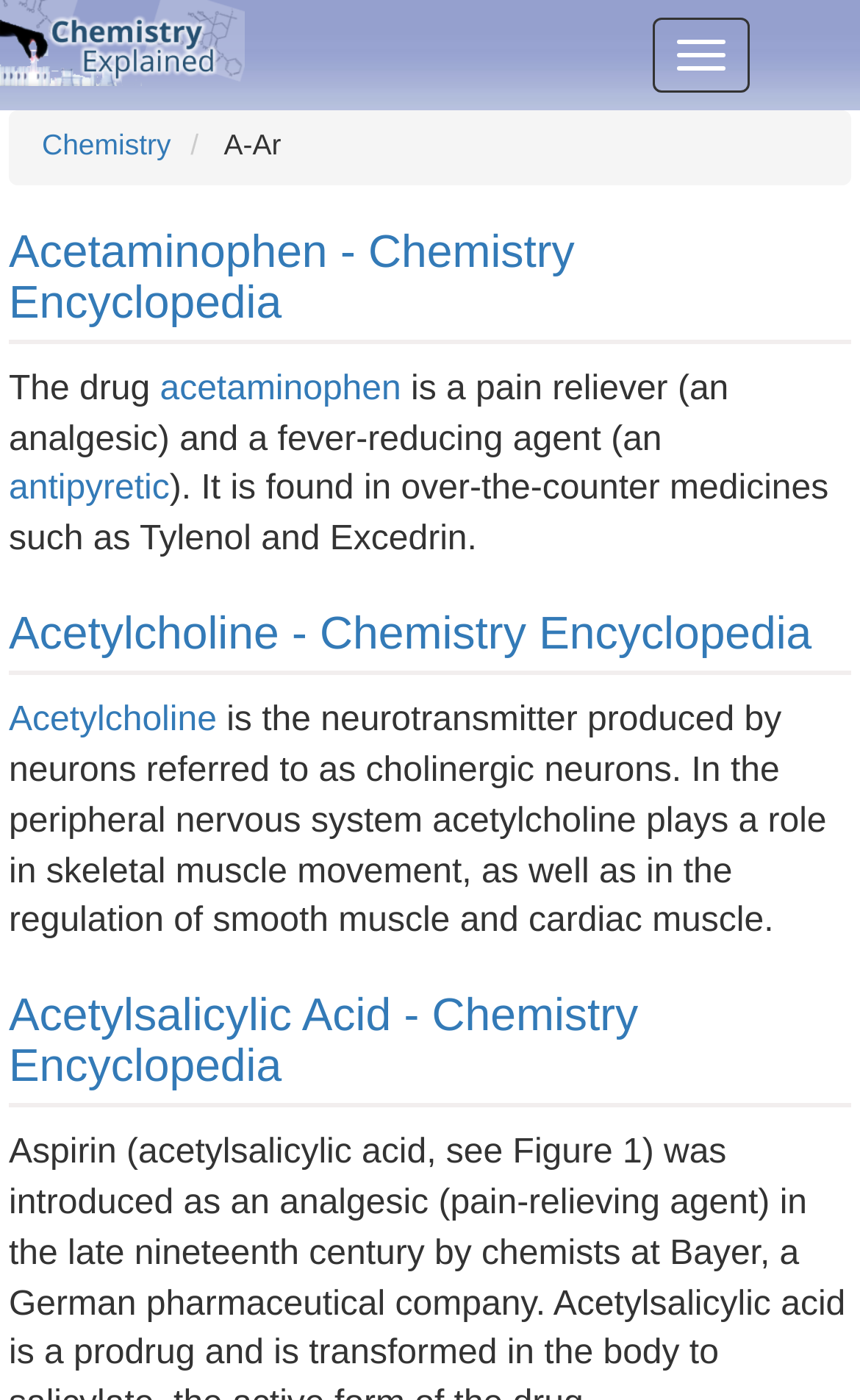Summarize the webpage with intricate details.

The webpage is about Chemistry Explained, focusing on articles related to A-Ar. At the top-left corner, there is a logo image with the text "Chemistry Explained" next to it, which is also a link. Below the logo, there is a navigation button labeled "Toggle navigation" on the top-right side.

The main content of the webpage is divided into sections, each with a heading and descriptive text. The first section is about Acetaminophen, with a heading "Acetaminophen - Chemistry Encyclopedia" and a brief description of the drug, including its functions as a pain reliever and fever-reducing agent. There are links to related terms, such as "acetaminophen" and "antipyretic", within the text.

Below the first section, there is another section about Acetylcholine, with a heading "Acetylcholine - Chemistry Encyclopedia" and a detailed description of its role as a neurotransmitter in the nervous system. Again, there are links to related terms, such as "Acetylcholine", within the text.

The third section is about Acetylsalicylic Acid, with a heading "Acetylsalicylic Acid - Chemistry Encyclopedia" and a brief description of the topic. There are links to related terms, such as "Acetylsalicylic Acid", within the text.

Throughout the webpage, there are multiple links to various chemistry-related topics, and the text is organized into clear sections with headings, making it easy to navigate and read.